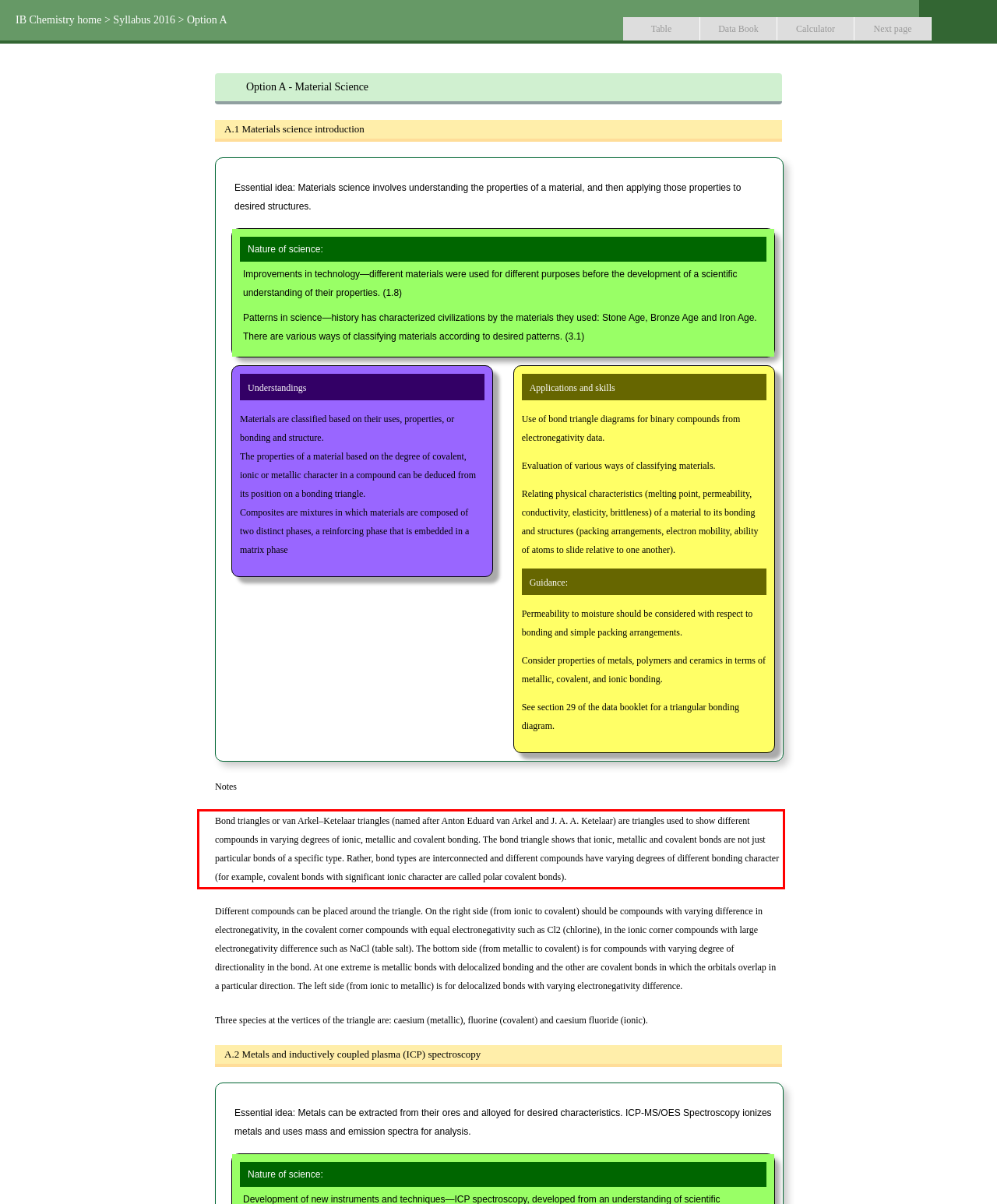You are provided with a screenshot of a webpage containing a red bounding box. Please extract the text enclosed by this red bounding box.

Bond triangles or van Arkel–Ketelaar triangles (named after Anton Eduard van Arkel and J. A. A. Ketelaar) are triangles used to show different compounds in varying degrees of ionic, metallic and covalent bonding. The bond triangle shows that ionic, metallic and covalent bonds are not just particular bonds of a specific type. Rather, bond types are interconnected and different compounds have varying degrees of different bonding character (for example, covalent bonds with significant ionic character are called polar covalent bonds).